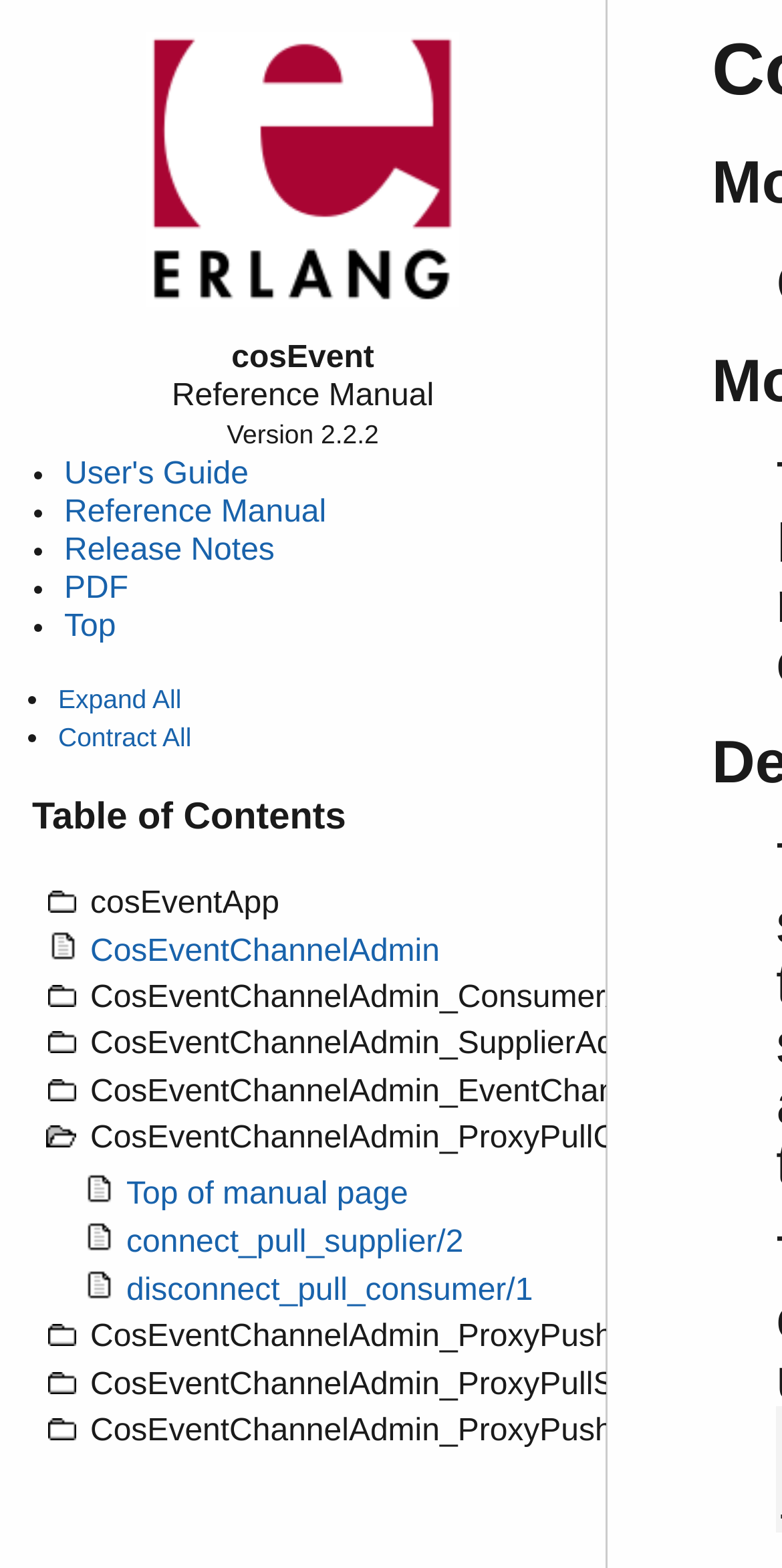What is the version of the reference manual?
Using the image as a reference, deliver a detailed and thorough answer to the question.

I found the version number by looking at the static text element 'Version 2.2.2' located at [0.29, 0.268, 0.484, 0.287] on the webpage.